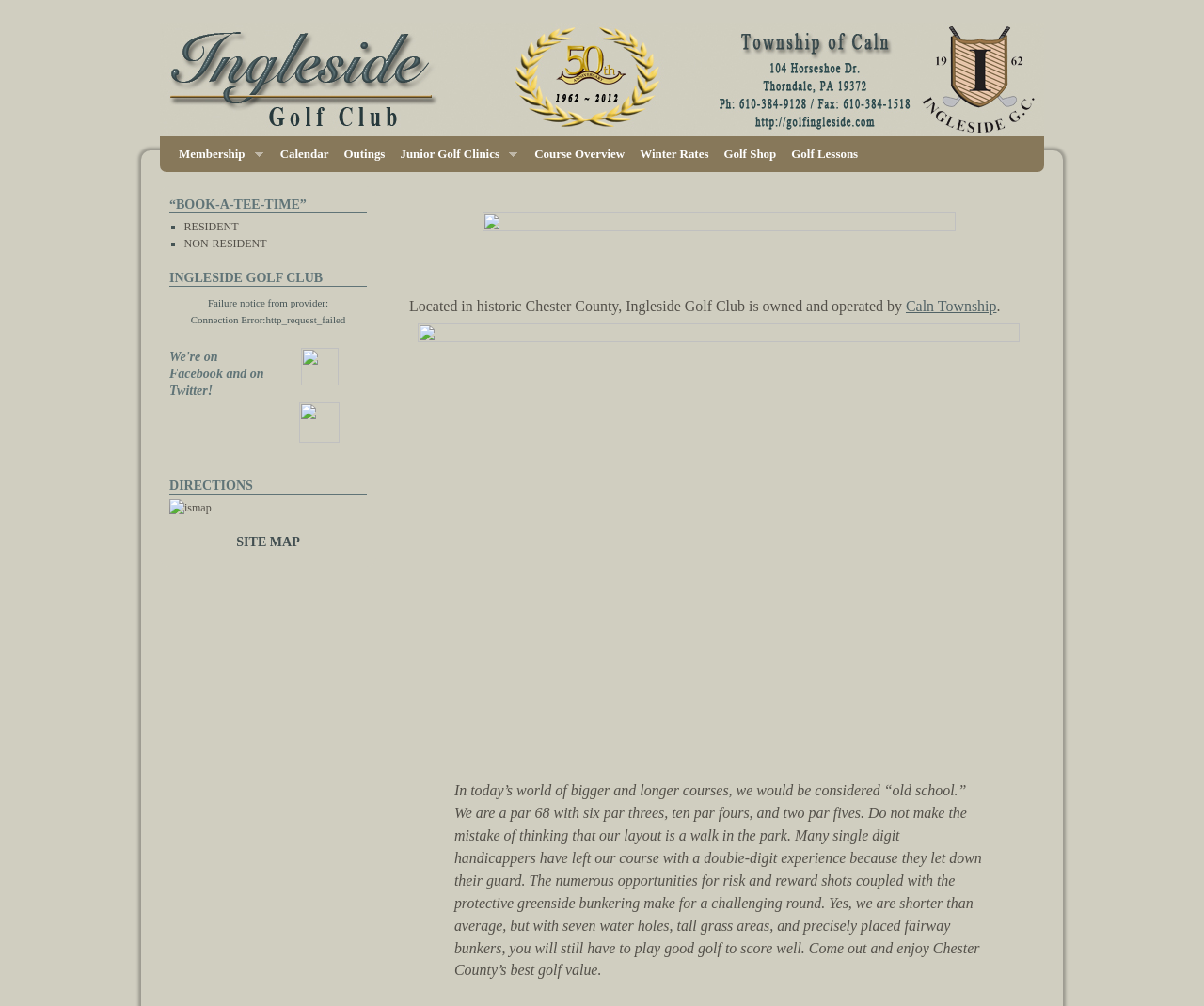Please specify the coordinates of the bounding box for the element that should be clicked to carry out this instruction: "Follow Ingleside Golf Club on Facebook". The coordinates must be four float numbers between 0 and 1, formatted as [left, top, right, bottom].

[0.226, 0.346, 0.305, 0.383]